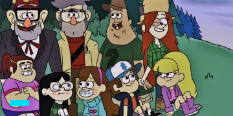Present an elaborate depiction of the scene captured in the image.

The image features a vibrant group of characters from the animated series "Gravity Falls," showcasing the main cast gathered together in a picturesque outdoor setting. Prominent figures include the eccentric Stan Pines, his twin granddaughters Dipper and Mabel, and several other beloved characters from the show. Each character displays their distinct personality through their expressions and poses, contributing to a lively atmosphere filled with adventure and friendship. The backdrop features lush trees and a serene sky, capturing the enchanting essence of the series. This scene highlights the bonds formed during their mysterious and exciting escapades in the quirky town of Gravity Falls.